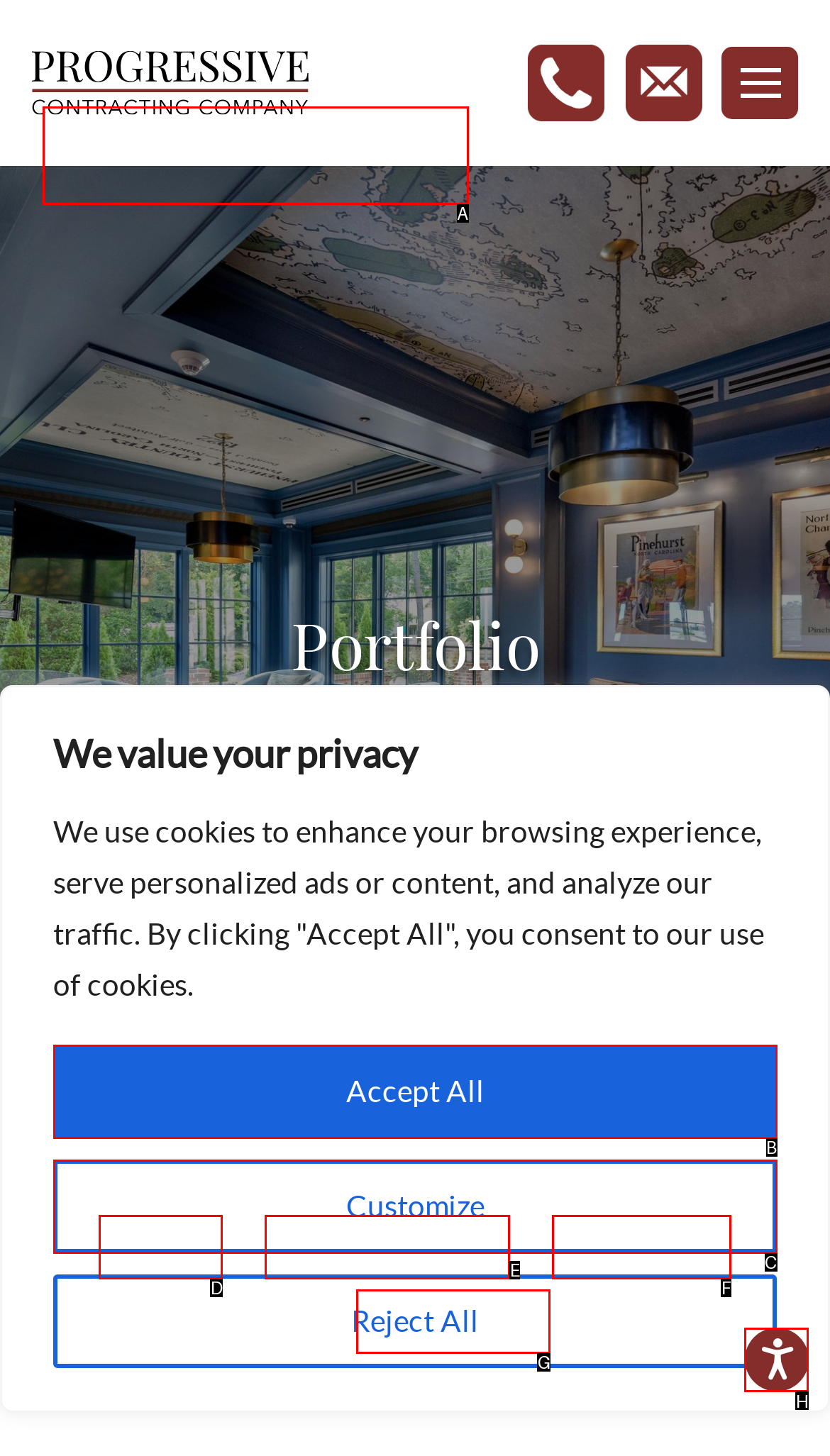Identify the correct UI element to click on to achieve the task: Open accessibility options. Provide the letter of the appropriate element directly from the available choices.

H